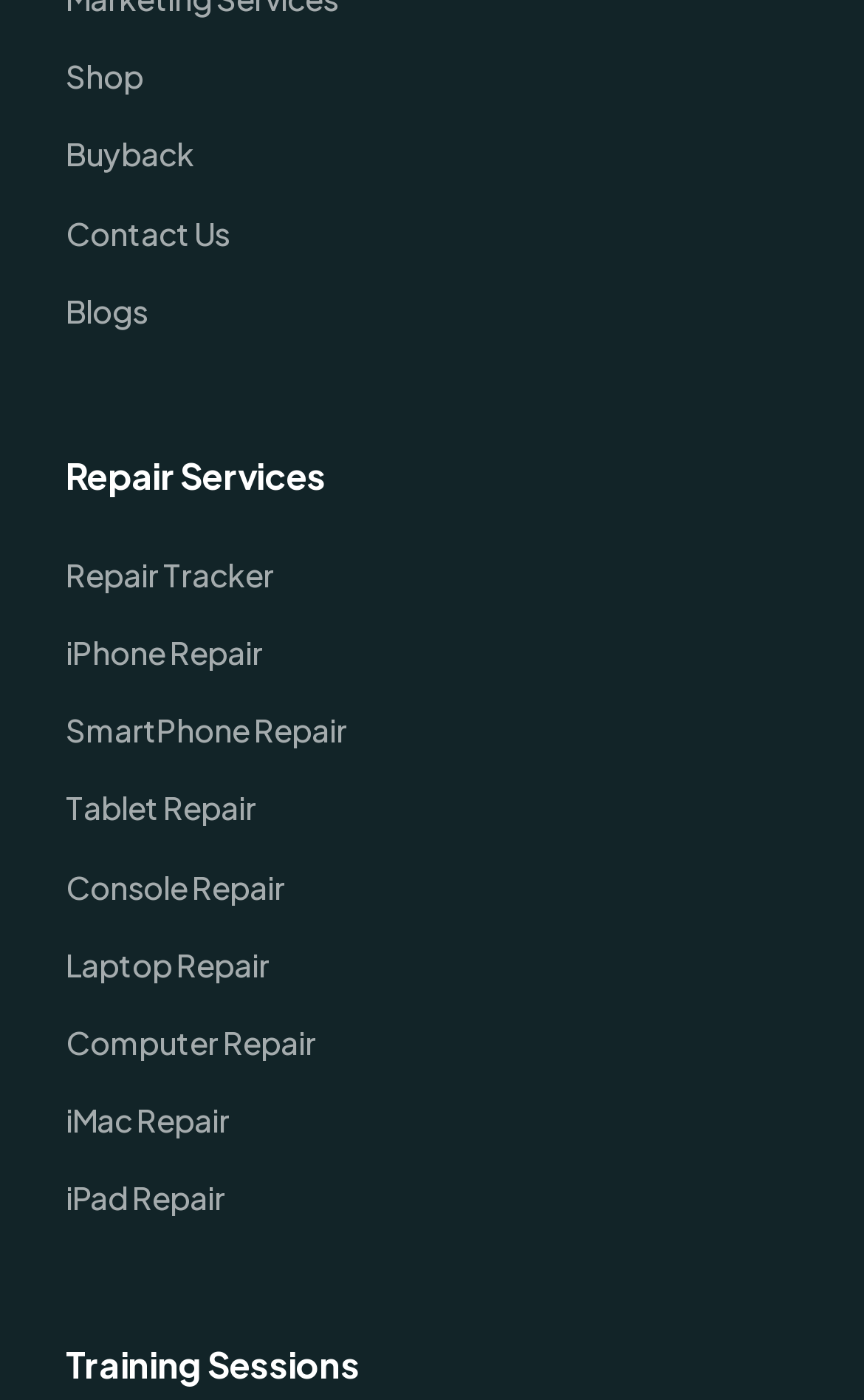Predict the bounding box coordinates of the area that should be clicked to accomplish the following instruction: "Click on Shop". The bounding box coordinates should consist of four float numbers between 0 and 1, i.e., [left, top, right, bottom].

[0.076, 0.035, 0.924, 0.075]